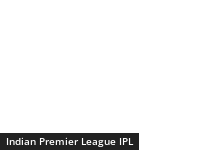Respond to the following query with just one word or a short phrase: 
What type of webpage is the image likely to be on?

Cricket insights and updates